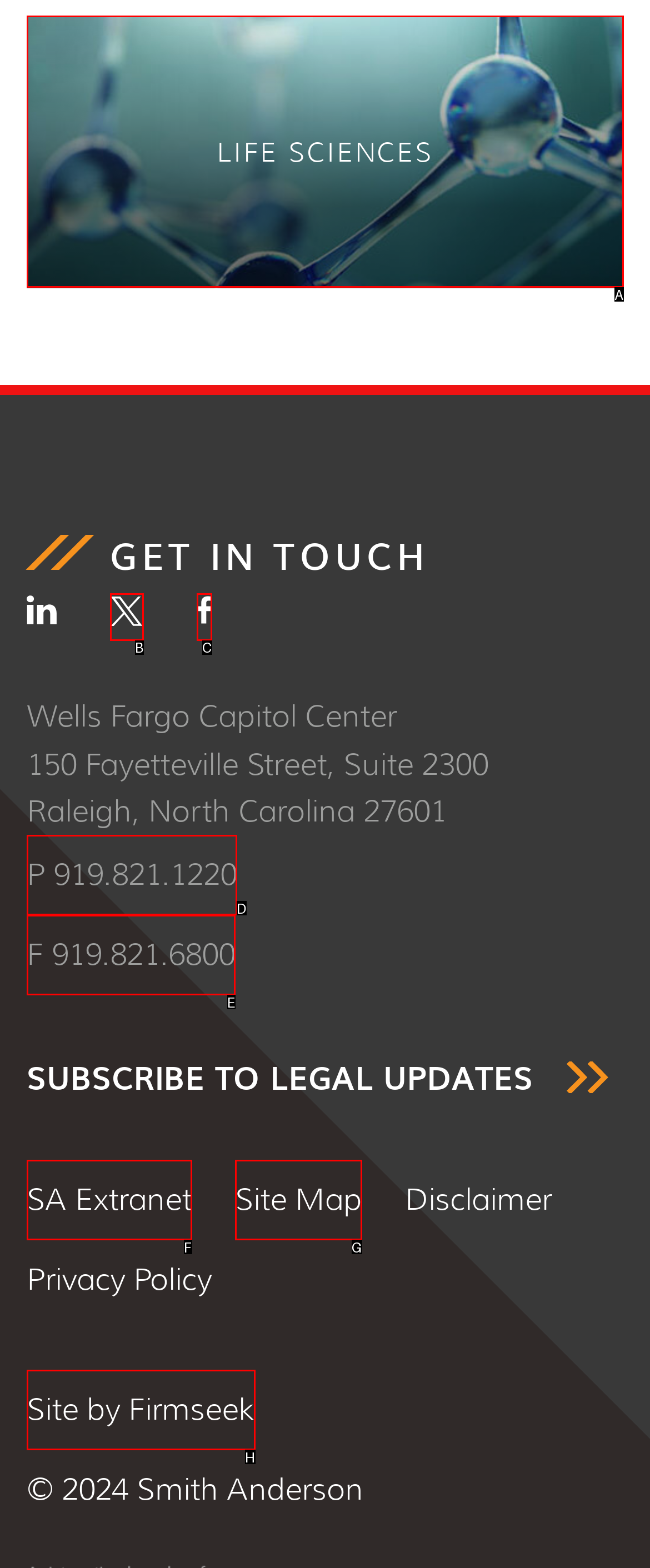Identify the letter of the UI element that corresponds to: SA Extranet
Respond with the letter of the option directly.

F